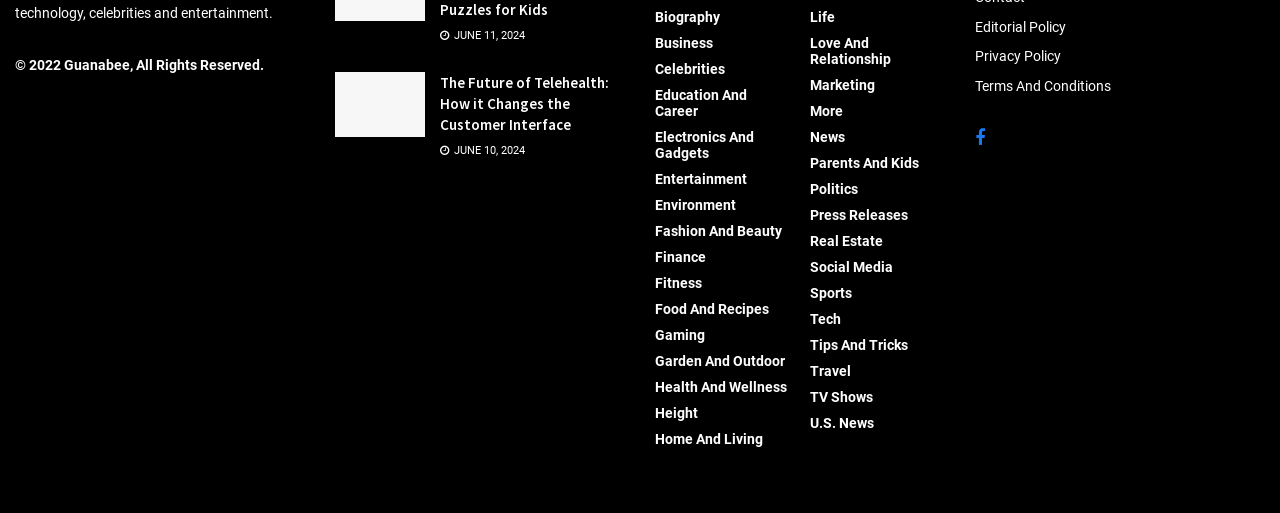Provide the bounding box coordinates of the HTML element described as: "Electronics and Gadgets". The bounding box coordinates should be four float numbers between 0 and 1, i.e., [left, top, right, bottom].

[0.512, 0.244, 0.617, 0.306]